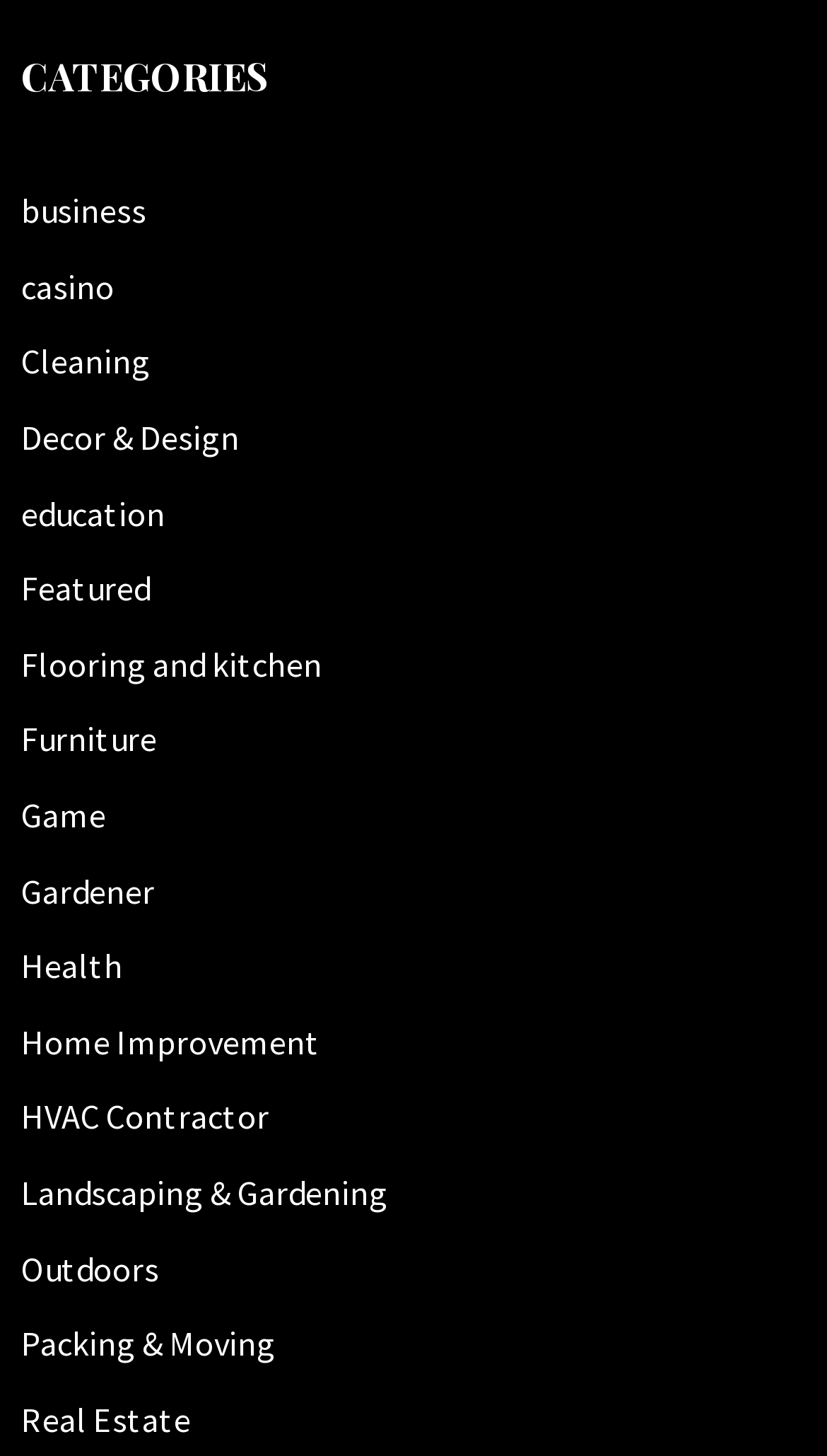Respond to the following query with just one word or a short phrase: 
What is the last category listed?

Real Estate